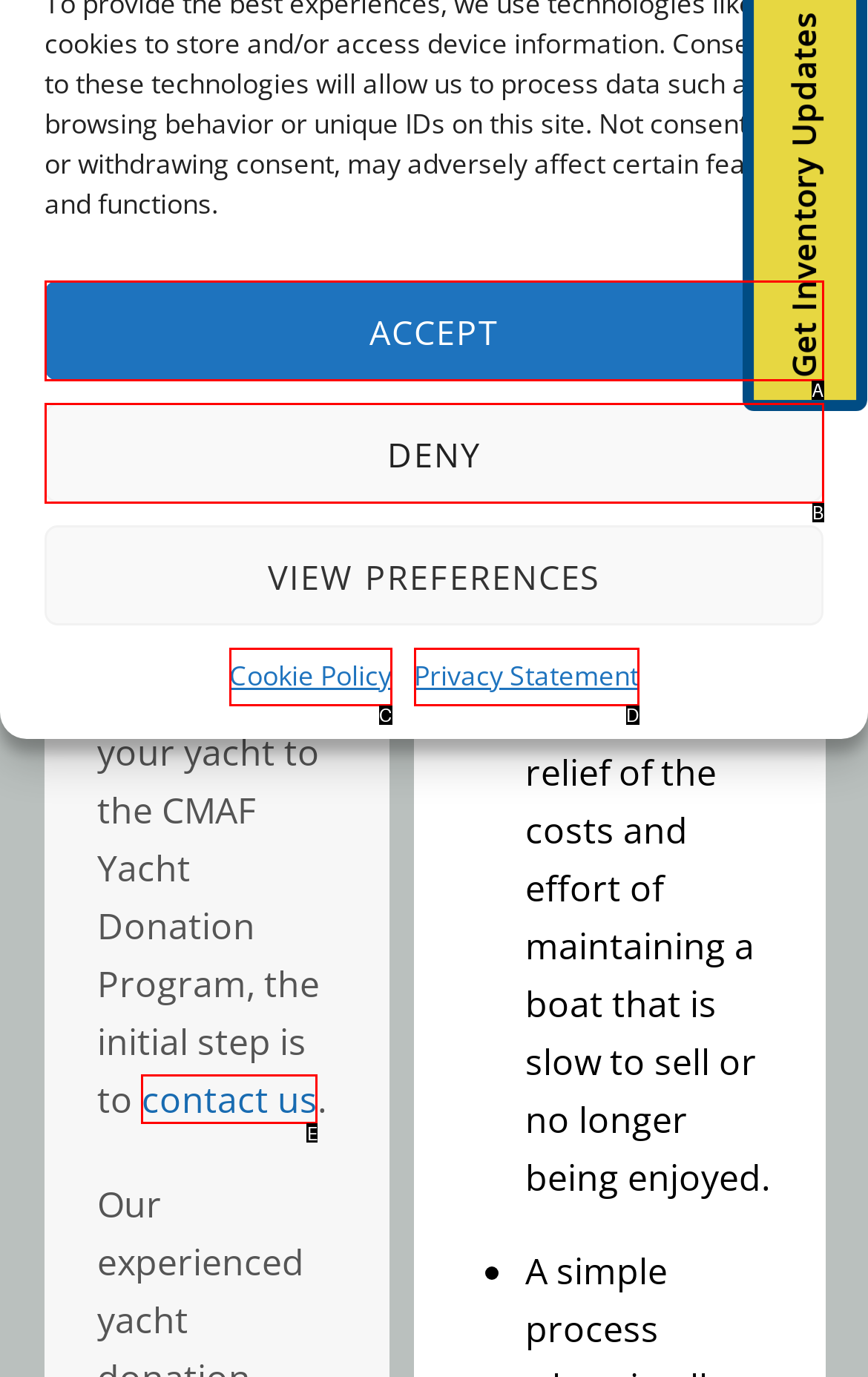Looking at the description: Deny, identify which option is the best match and respond directly with the letter of that option.

B